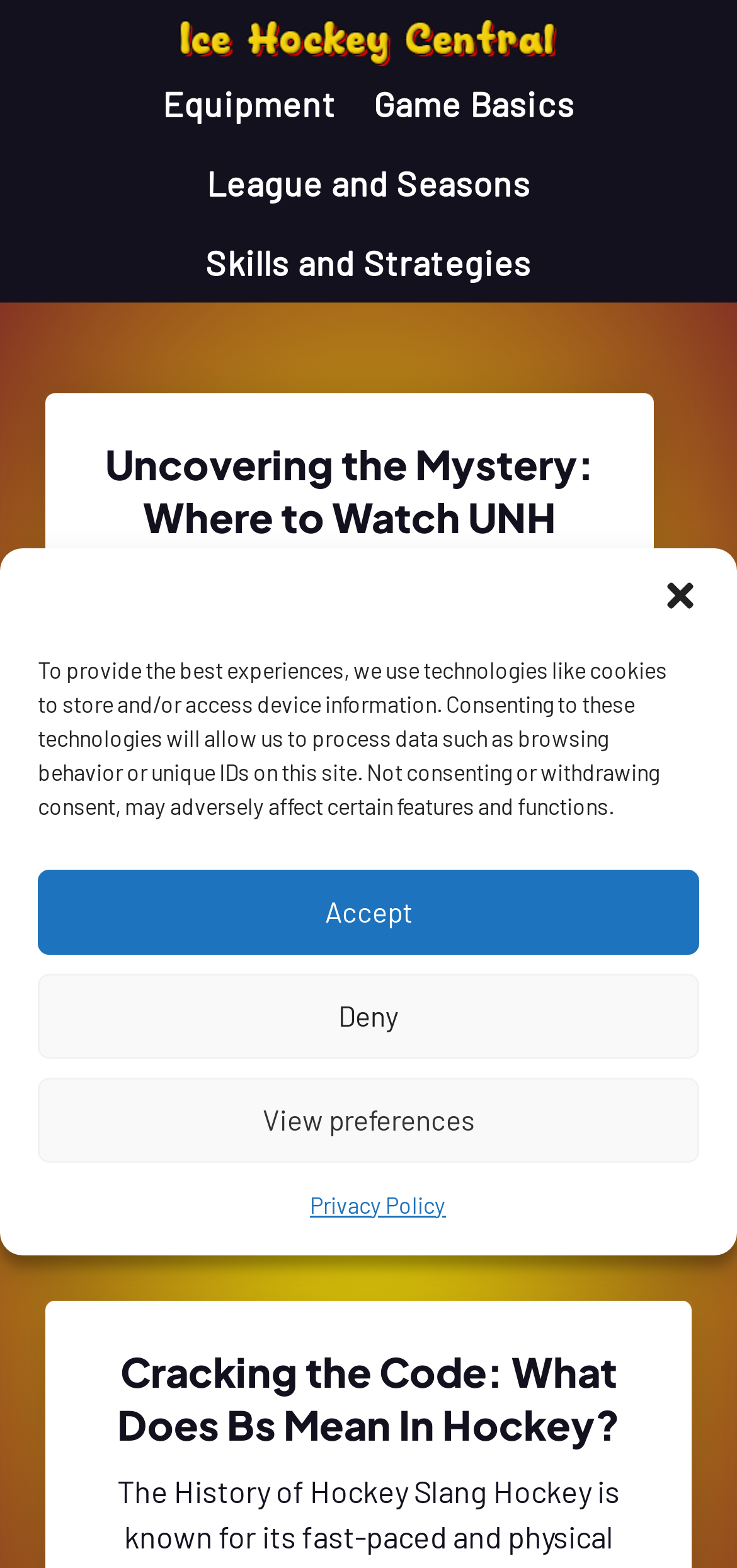Using the information in the image, could you please answer the following question in detail:
What is the meaning of 'Bs' in hockey?

The article 'Cracking the Code: What Does Bs Mean In Hockey?' suggests that 'Bs' has a specific meaning in hockey, but the exact meaning is not explicitly stated on this webpage. Therefore, I cannot provide a definitive answer.